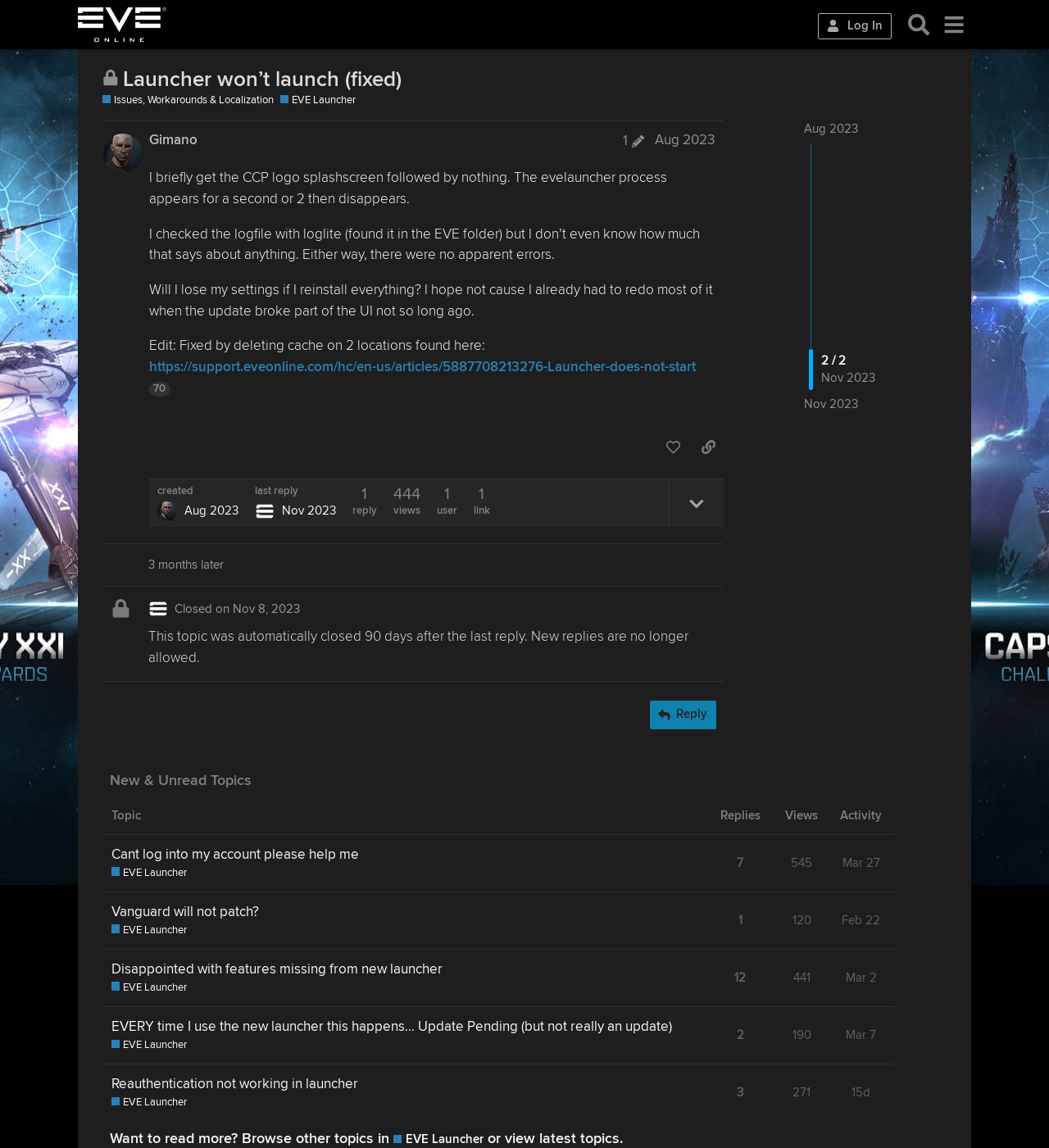Locate and extract the headline of this webpage.

Launcher won’t launch (fixed)